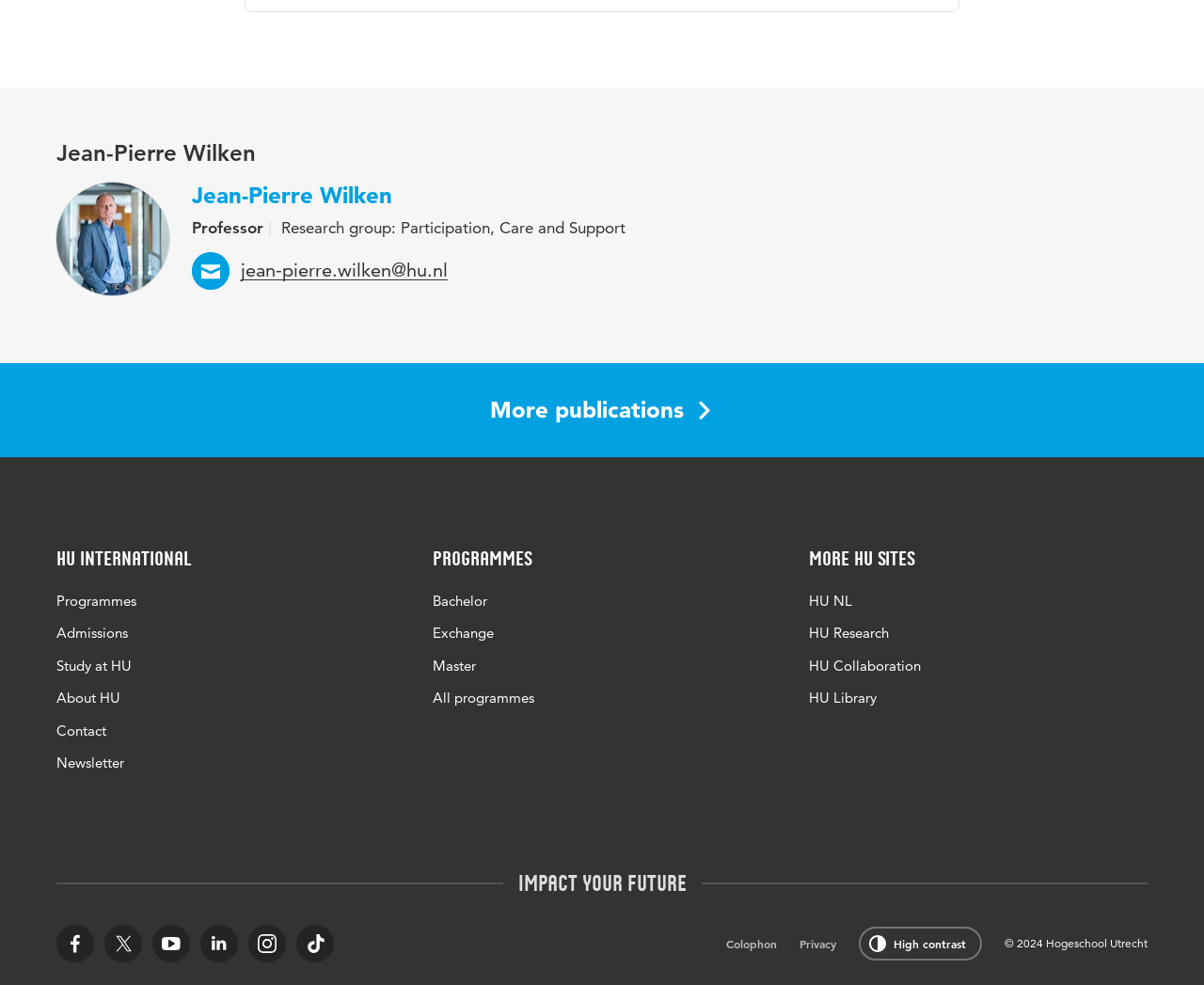What is the copyright year of the webpage?
Kindly answer the question with as much detail as you can.

The copyright year of the webpage can be found in the StaticText element with the text '© 2024 Hogeschool Utrecht' which is located at the bottom of the page.